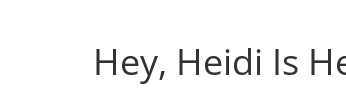Provide a comprehensive description of the image.

The image features a prominent header titled "Hey, Heidi Is Here," signaling the introduction of a new animal in need of a home. This captivating heading draws attention to Heidi, a cat who is currently entering the adoption system of Pawsitive Karma Rescue. The text invites potential adopters to learn more about Heidi's story and consider giving her a forever home.